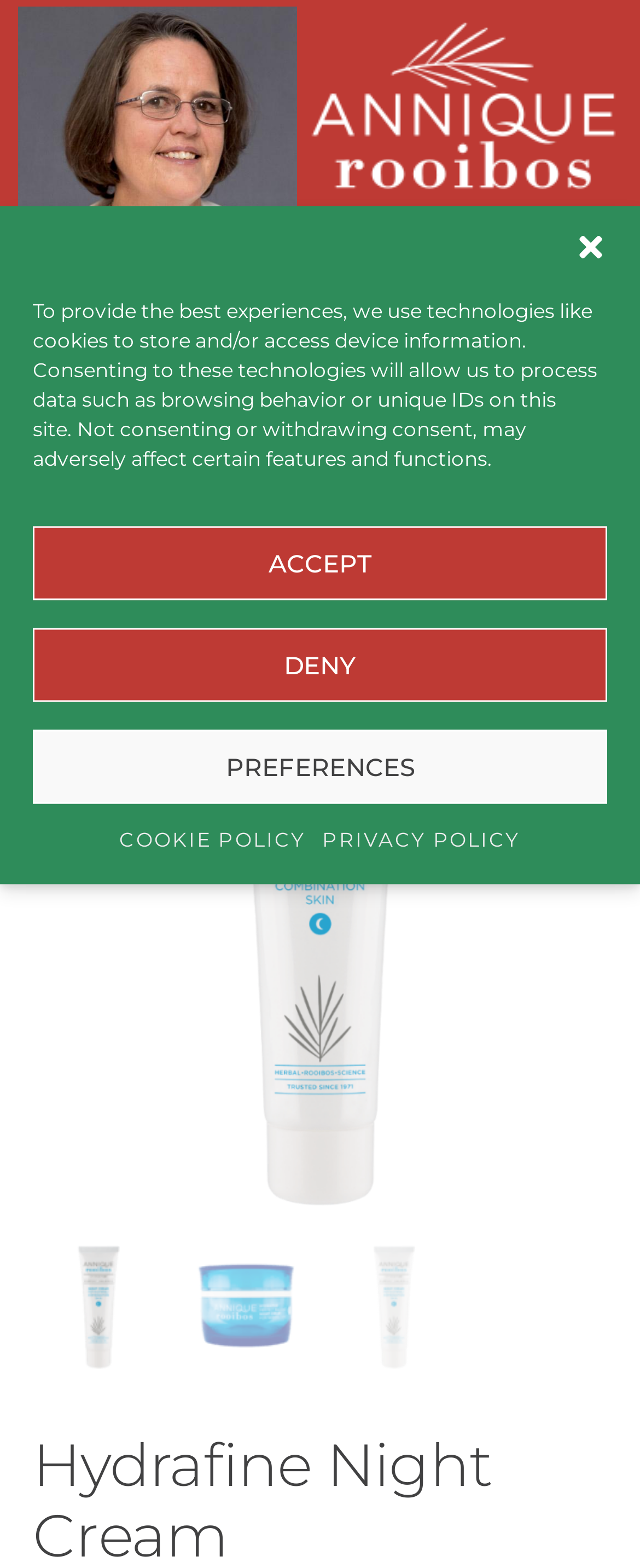Kindly determine the bounding box coordinates for the area that needs to be clicked to execute this instruction: "View product details".

[0.051, 0.414, 0.949, 0.781]